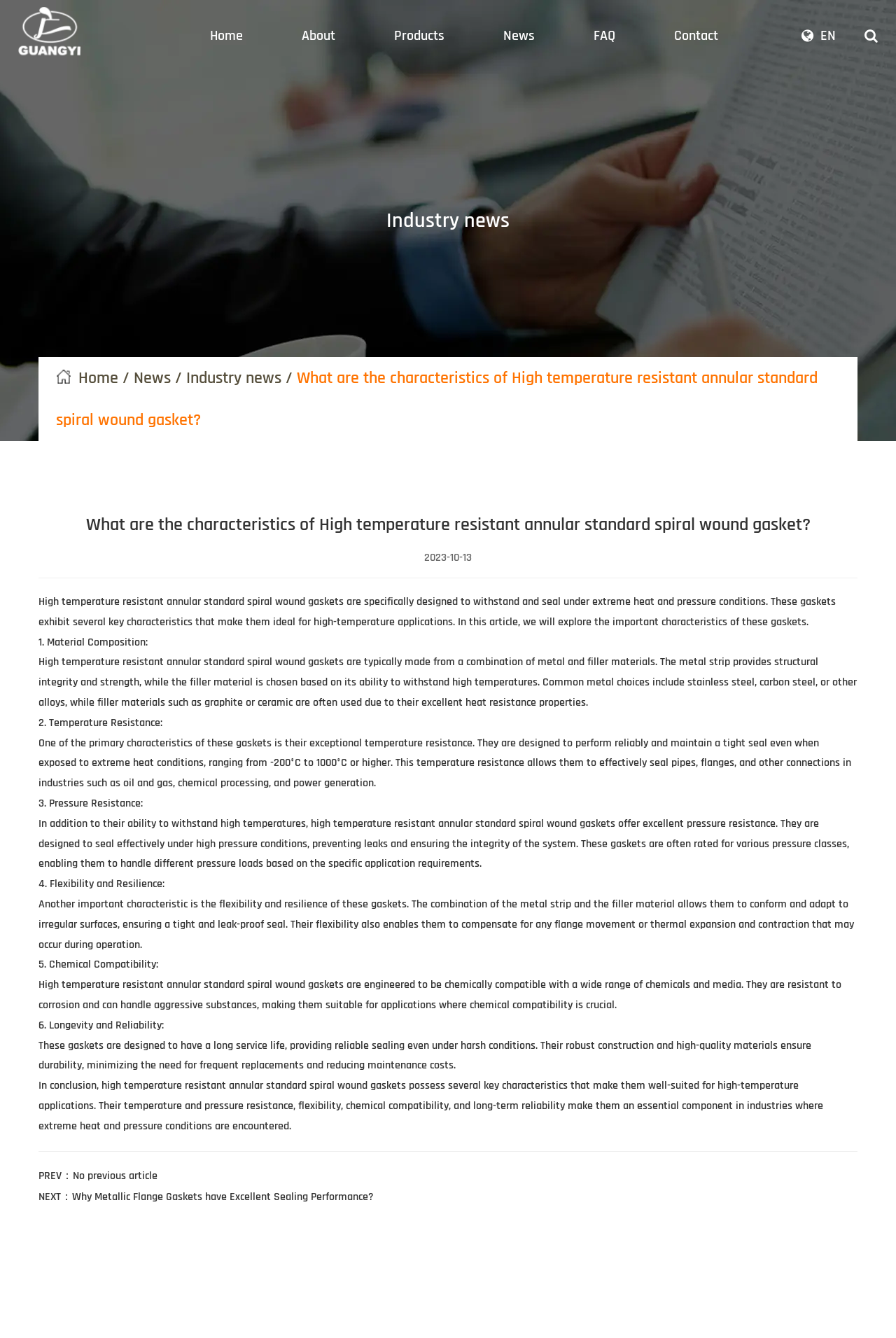Please mark the clickable region by giving the bounding box coordinates needed to complete this instruction: "Click the 'NEXT：Why Metallic Flange Gaskets have Excellent Sealing Performance?' link".

[0.043, 0.887, 0.957, 0.902]